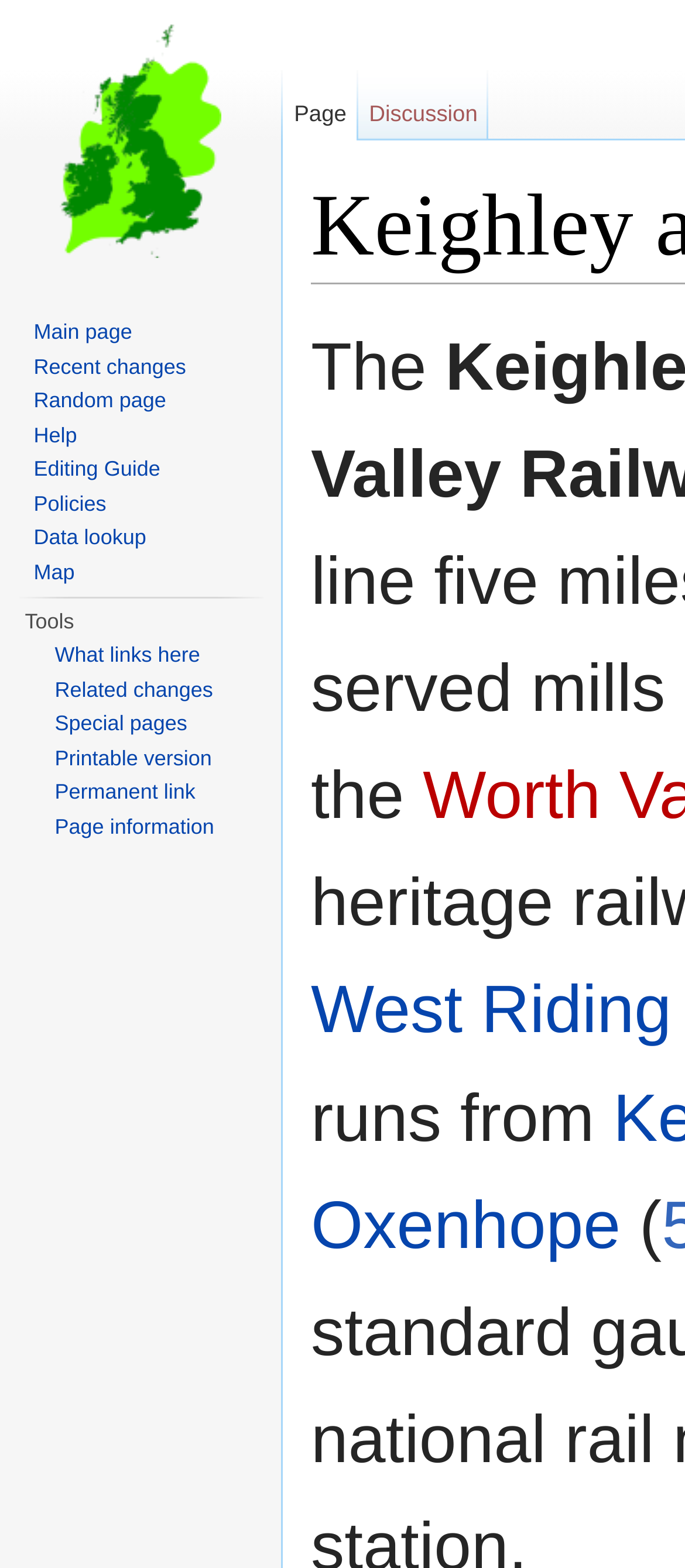Could you locate the bounding box coordinates for the section that should be clicked to accomplish this task: "Get help".

[0.049, 0.269, 0.112, 0.285]